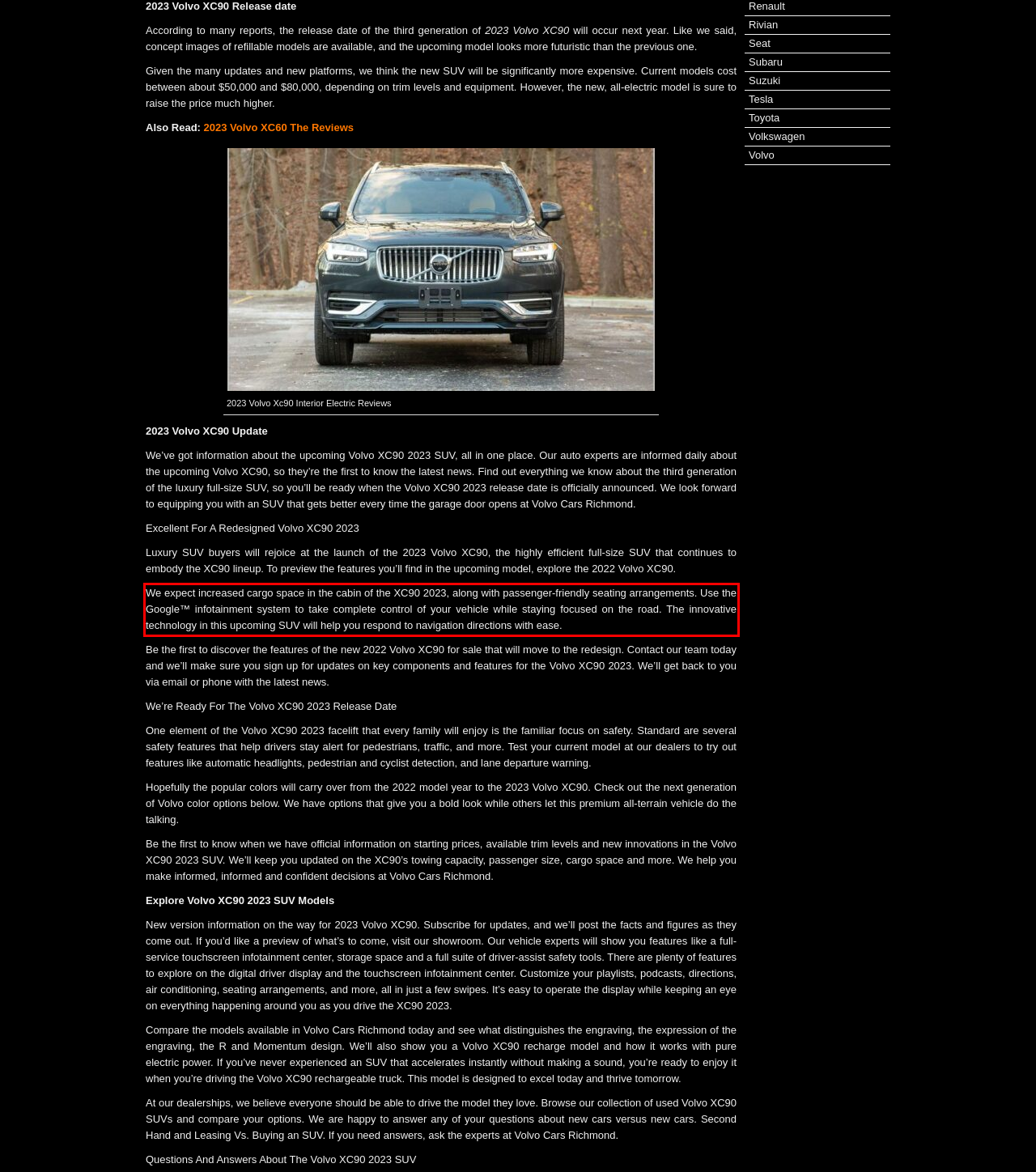You have a screenshot of a webpage where a UI element is enclosed in a red rectangle. Perform OCR to capture the text inside this red rectangle.

We expect increased cargo space in the cabin of the XC90 2023, along with passenger-friendly seating arrangements. Use the Google™ infotainment system to take complete control of your vehicle while staying focused on the road. The innovative technology in this upcoming SUV will help you respond to navigation directions with ease.